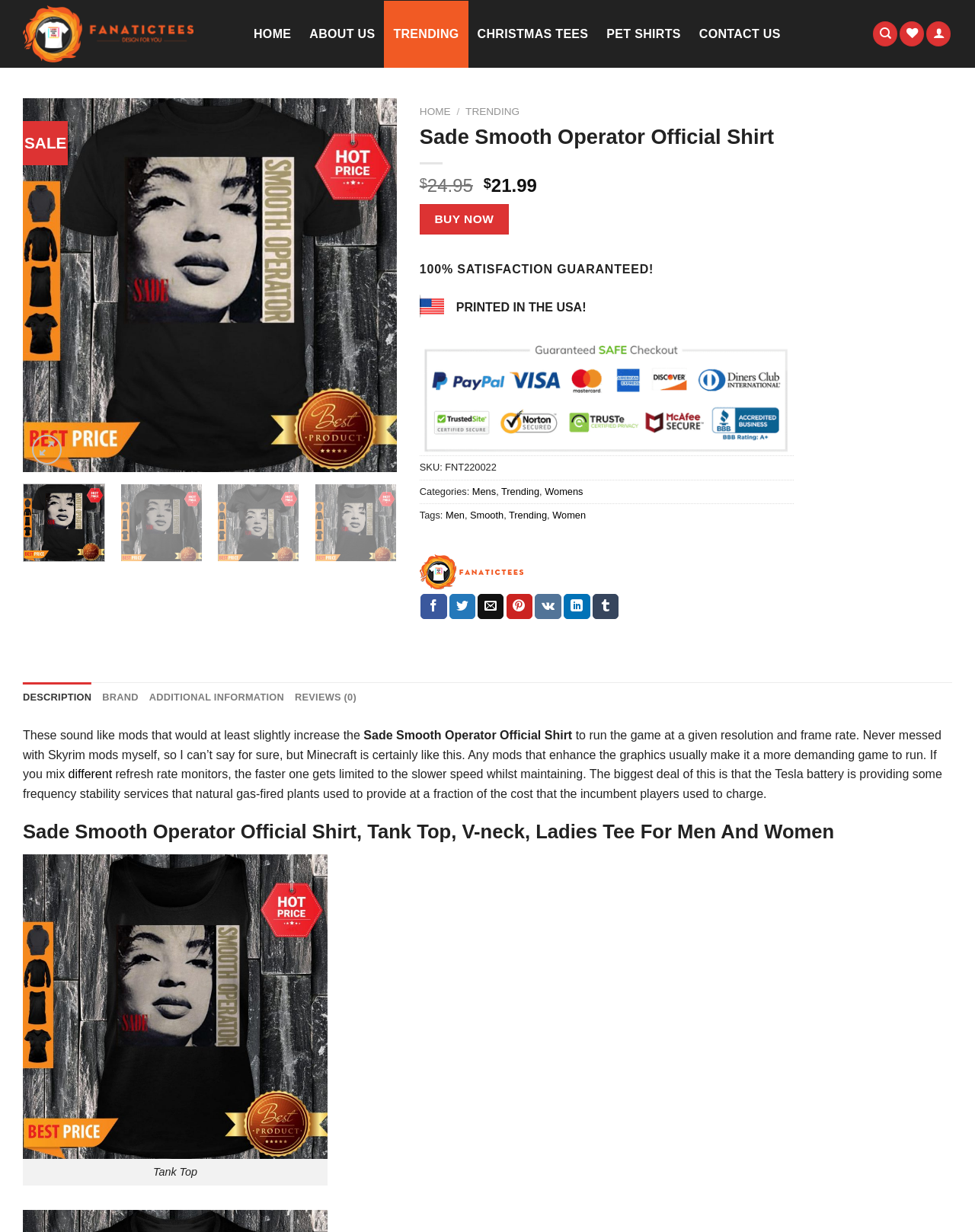What is the SKU of the Sade Smooth Operator Official Shirt? Examine the screenshot and reply using just one word or a brief phrase.

FNT220022